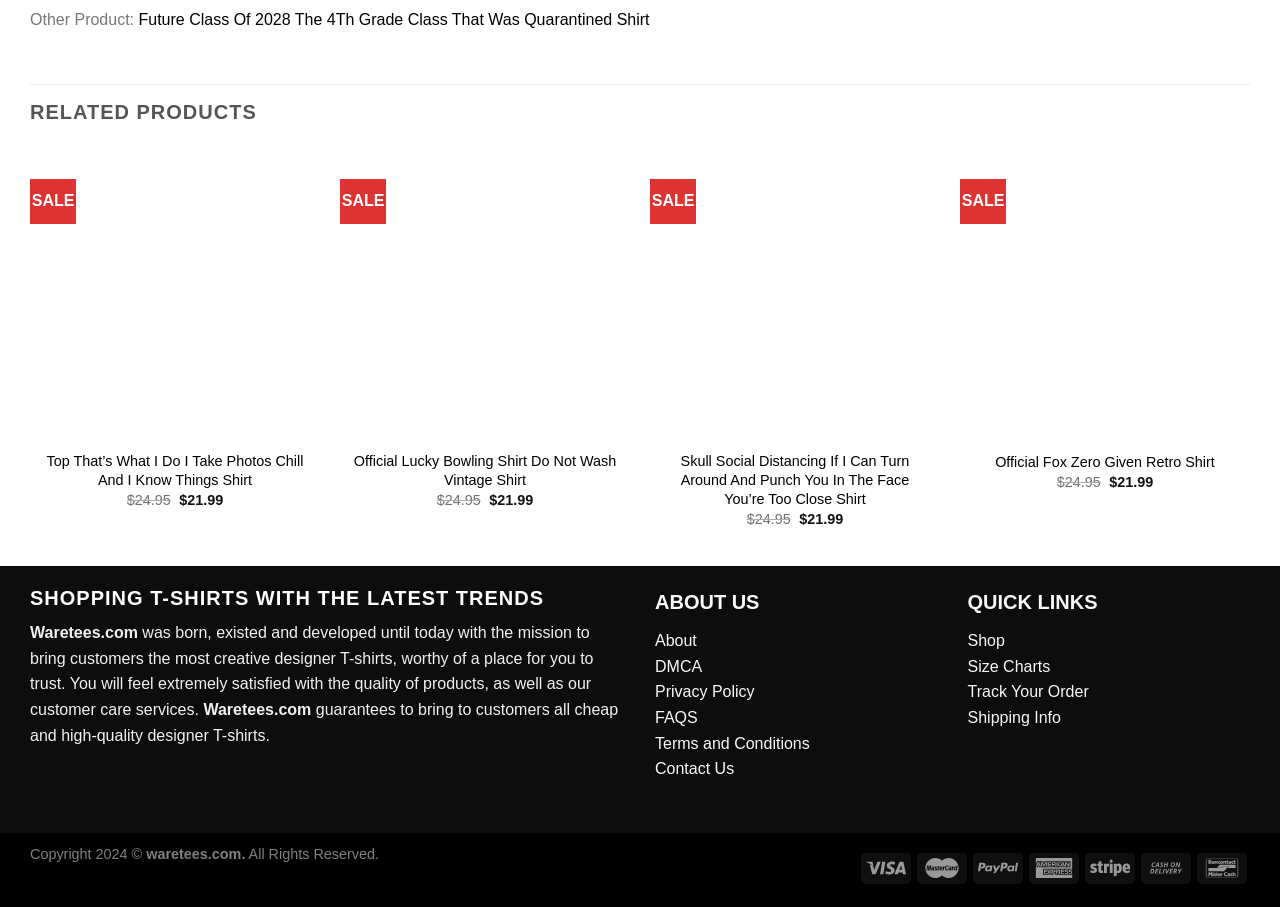What is the category of the products shown?
Ensure your answer is thorough and detailed.

The category of the products shown can be inferred from the 'RELATED PRODUCTS' section, where multiple products are listed with images and descriptions, and all of them are T-shirts.